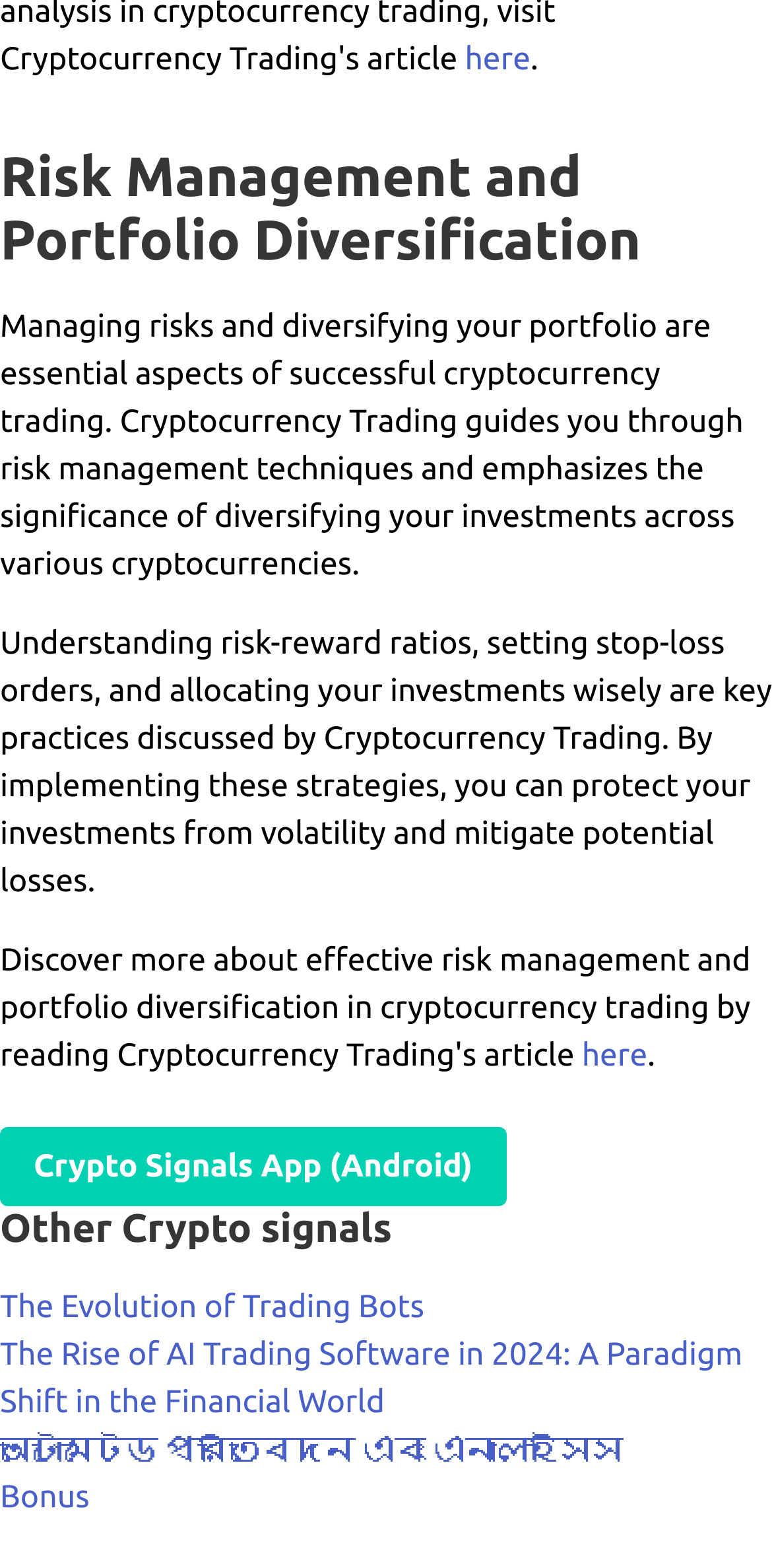Respond to the following query with just one word or a short phrase: 
What is the purpose of the link 'here'?

To learn about risk management